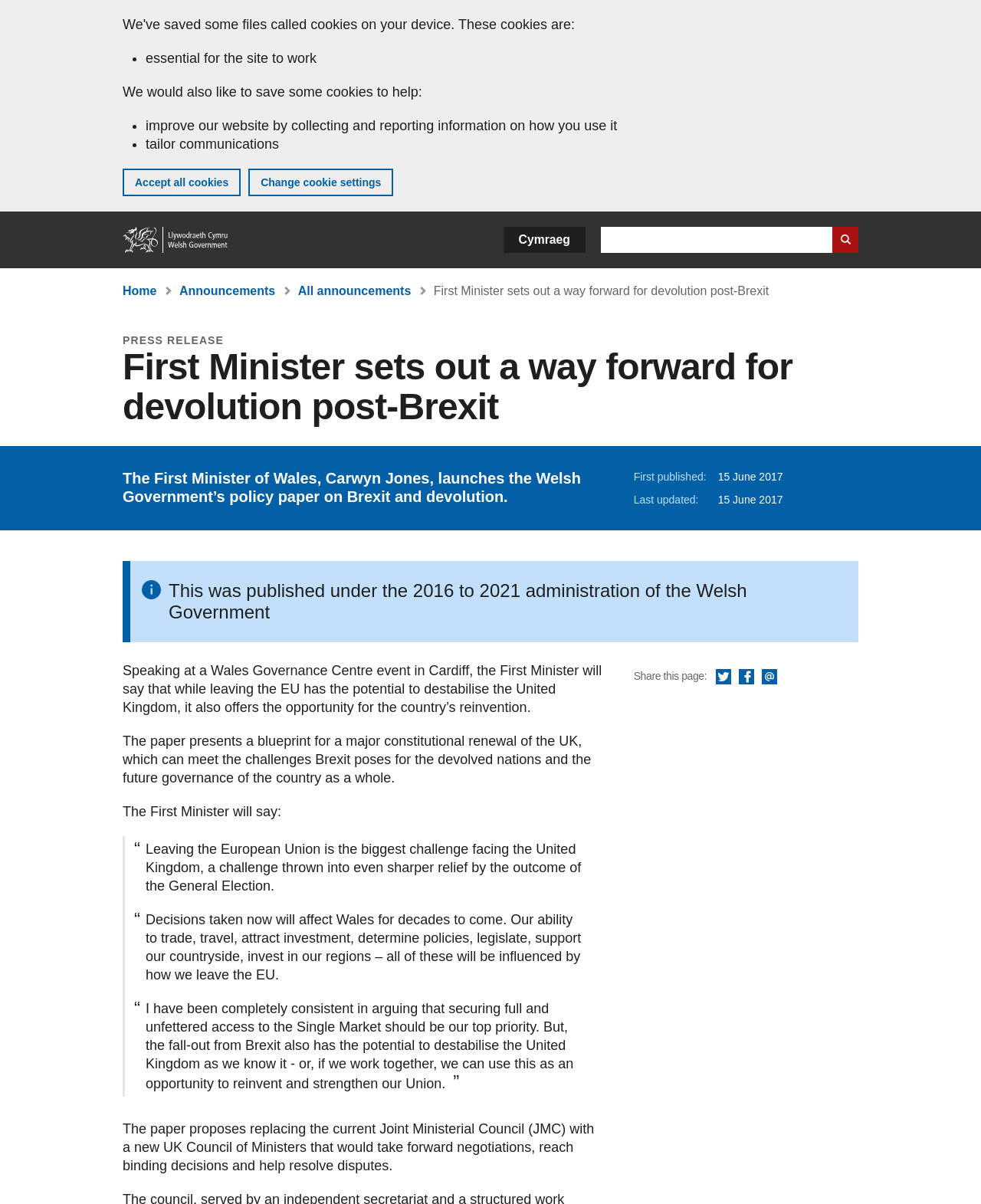Please predict the bounding box coordinates of the element's region where a click is necessary to complete the following instruction: "Search GOV.WALES". The coordinates should be represented by four float numbers between 0 and 1, i.e., [left, top, right, bottom].

[0.612, 0.188, 0.875, 0.21]